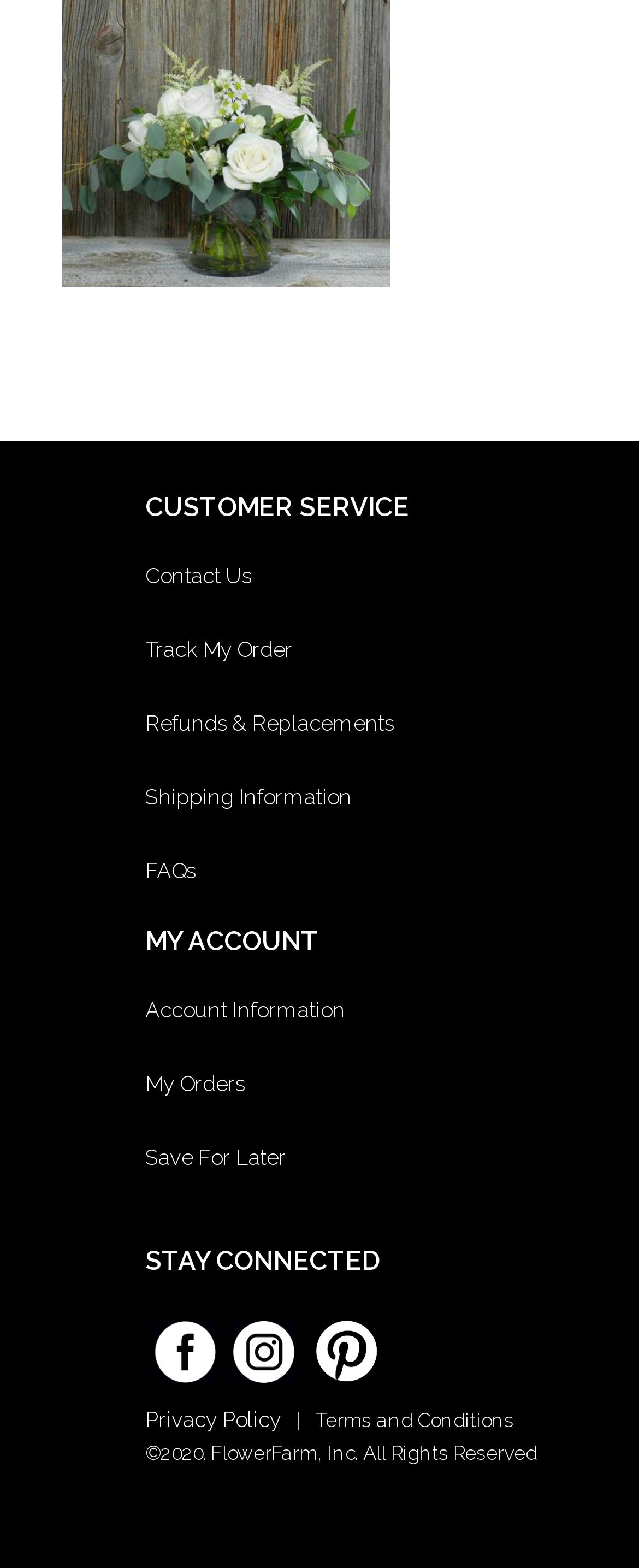Please give the bounding box coordinates of the area that should be clicked to fulfill the following instruction: "Follow on Facebook". The coordinates should be in the format of four float numbers from 0 to 1, i.e., [left, top, right, bottom].

[0.24, 0.835, 0.337, 0.874]